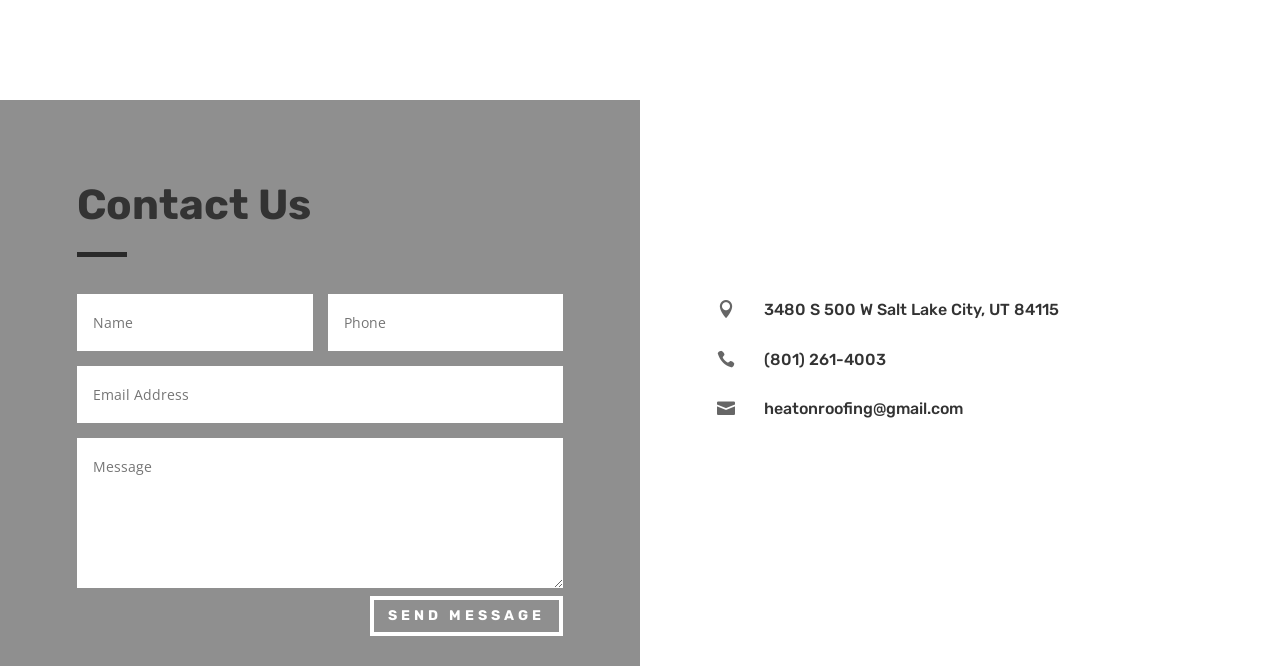Determine the bounding box coordinates of the element's region needed to click to follow the instruction: "View the company address". Provide these coordinates as four float numbers between 0 and 1, formatted as [left, top, right, bottom].

[0.597, 0.451, 0.827, 0.479]